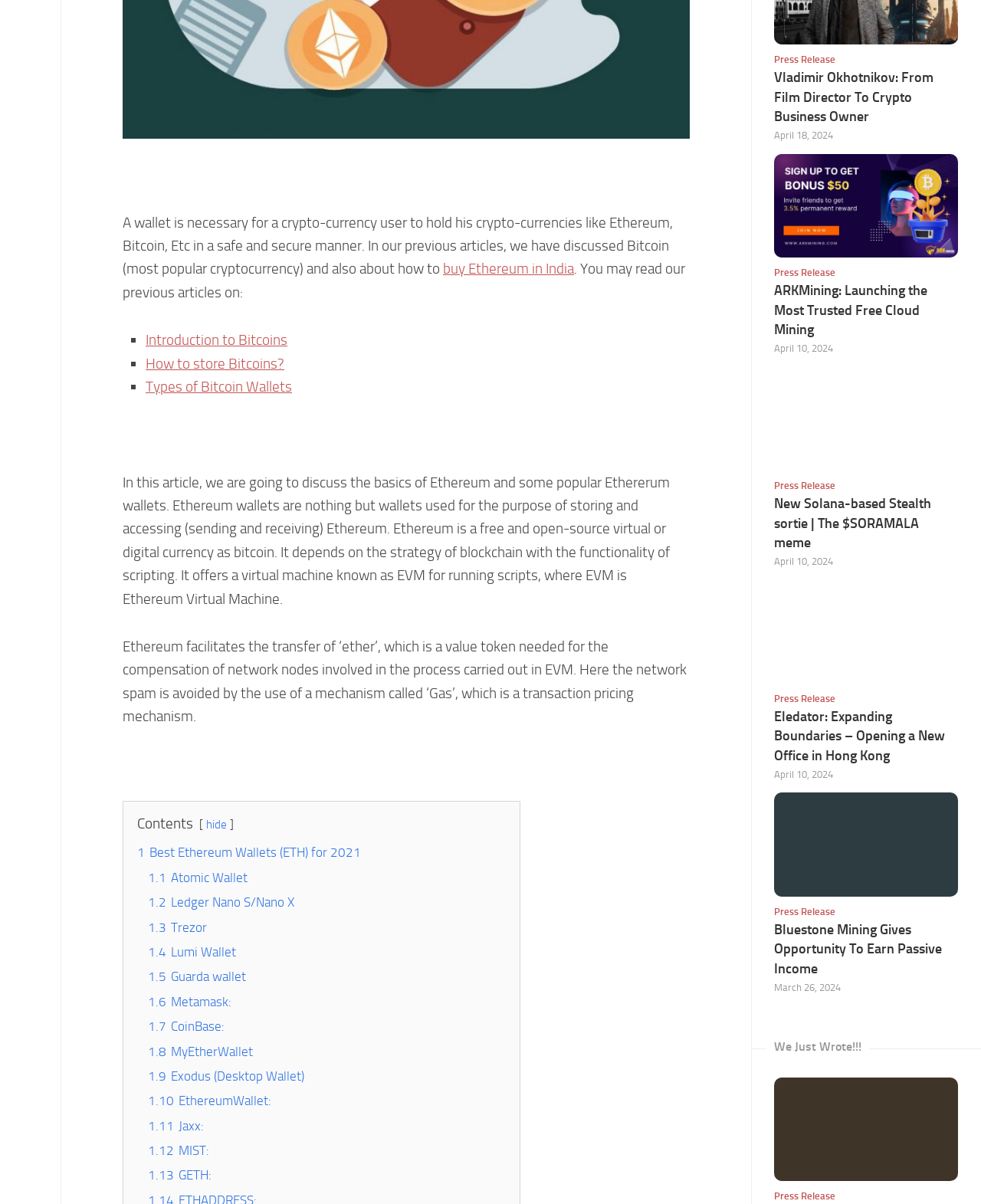What is the purpose of Ethereum wallets?
Look at the image and answer with only one word or phrase.

Storing and accessing Ethereum